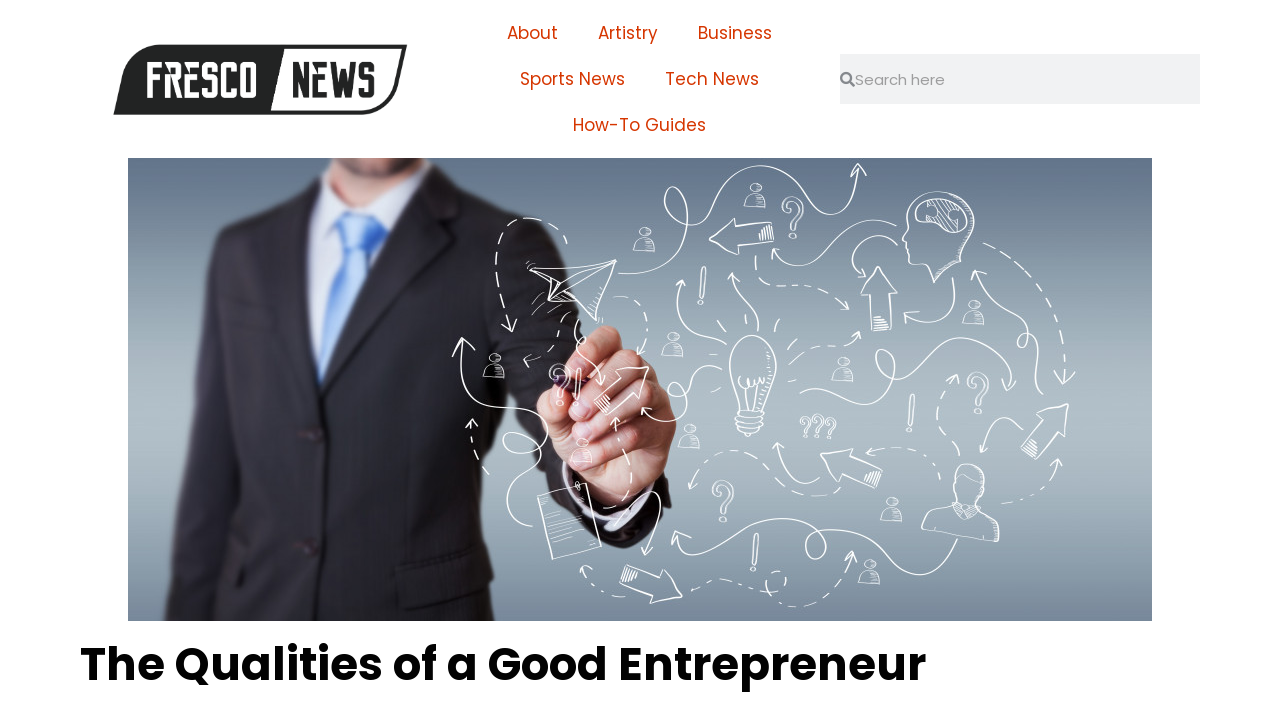Find the bounding box coordinates for the area that must be clicked to perform this action: "view the businessman image".

[0.1, 0.223, 0.9, 0.878]